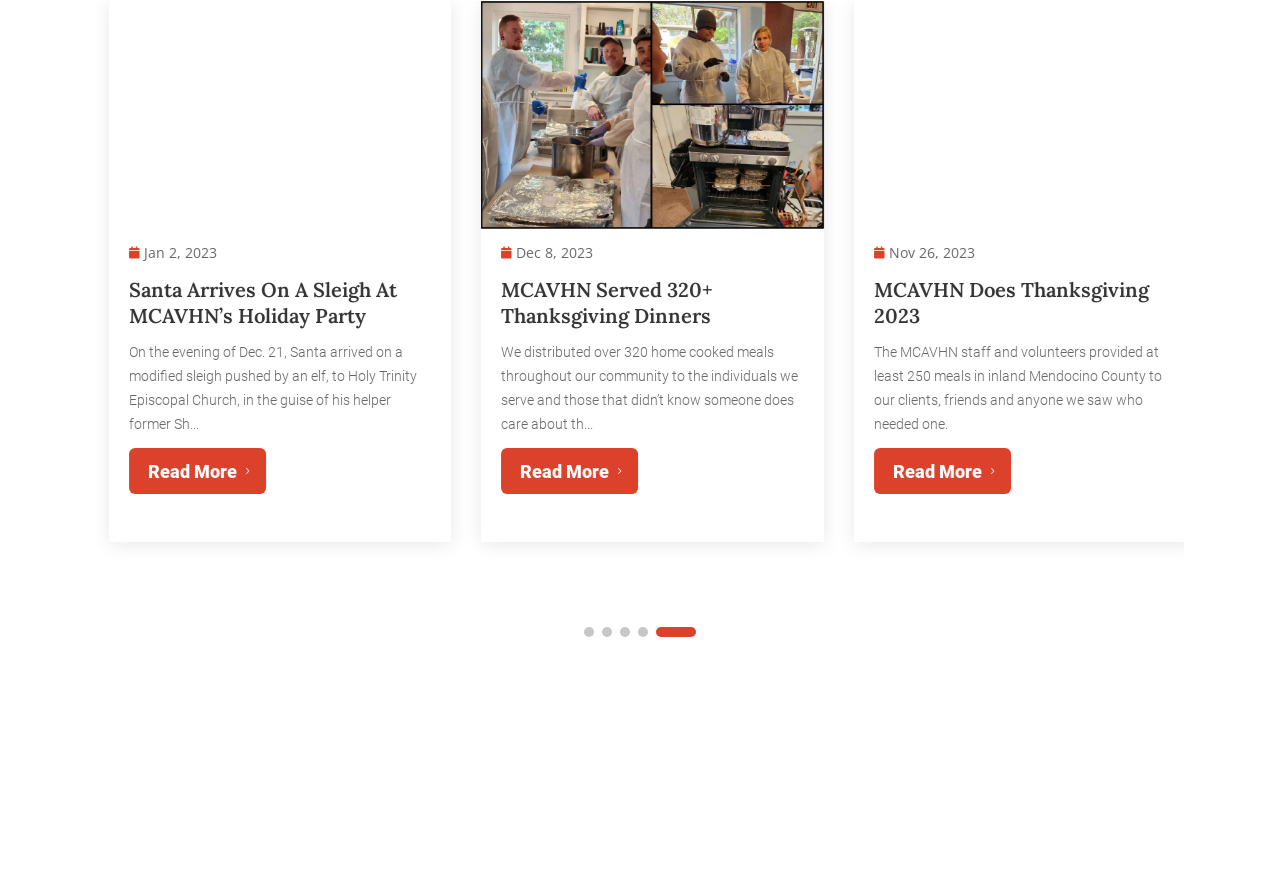Provide the bounding box coordinates of the area you need to click to execute the following instruction: "Go to slide 1".

[0.456, 0.706, 0.488, 0.718]